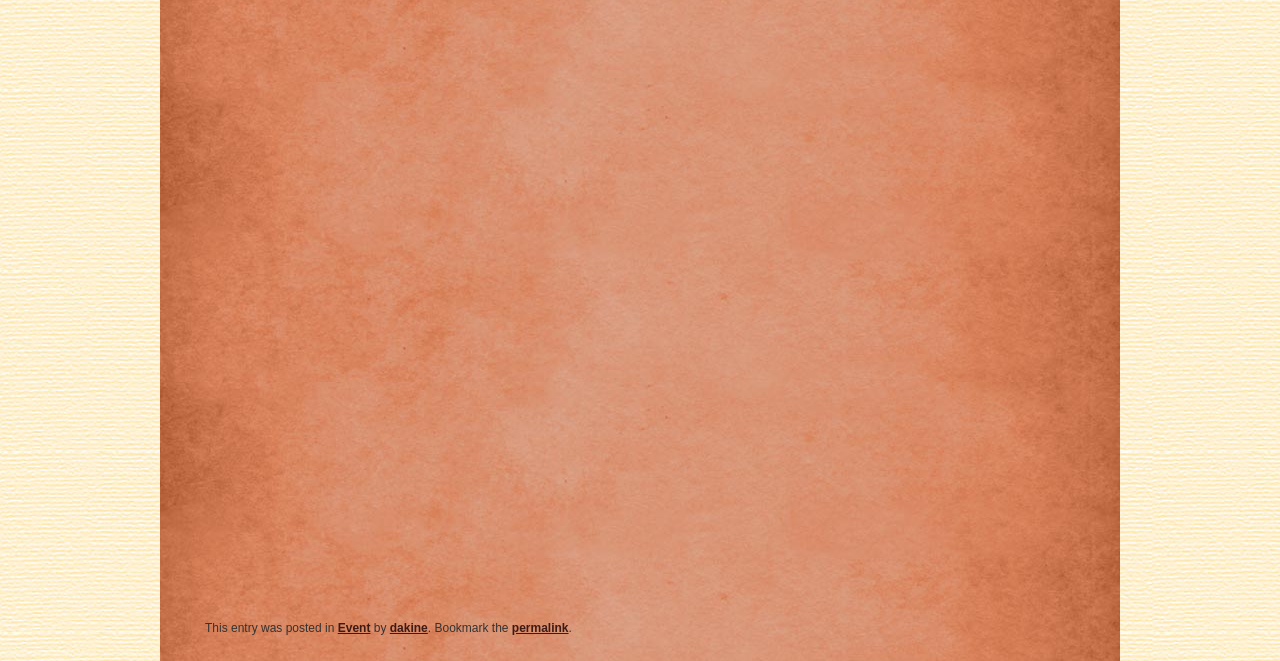Using the webpage screenshot and the element description Event, determine the bounding box coordinates. Specify the coordinates in the format (top-left x, top-left y, bottom-right x, bottom-right y) with values ranging from 0 to 1.

[0.264, 0.939, 0.289, 0.96]